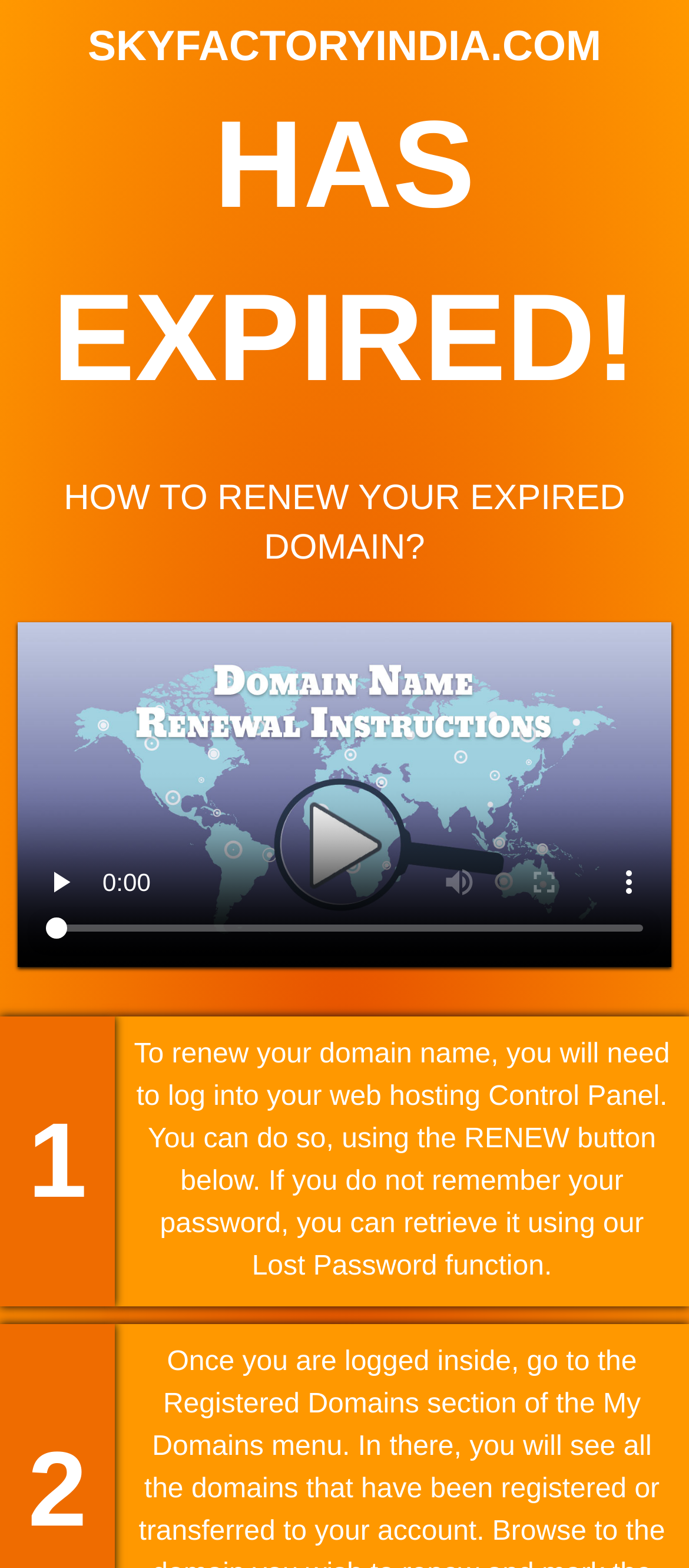Provide a thorough description of this webpage.

The webpage is about domain renewal instructions, specifically for the website skyfactoryindia.com. At the top, there are two headings: "SKYFACTORYINDIA.COM HAS EXPIRED!" and "HOW TO RENEW YOUR EXPIRED DOMAIN?", which are centered and take up most of the width of the page. 

Below the headings, there is a video that spans almost the entire width of the page. The video has several controls, including a play button, a mute button, a full-screen button, and a button to show more media controls, all of which are aligned horizontally and positioned at the bottom of the video. There is also a video time scrubber slider below the video, which allows users to navigate through the video.

Underneath the video, there is a block of text that provides instructions on how to renew a domain name. The text explains that users need to log into their web hosting Control Panel and can use the RENEW button to proceed. If users have forgotten their password, they can retrieve it using the Lost Password function. This text is positioned near the bottom of the page and takes up about half of the page's width.